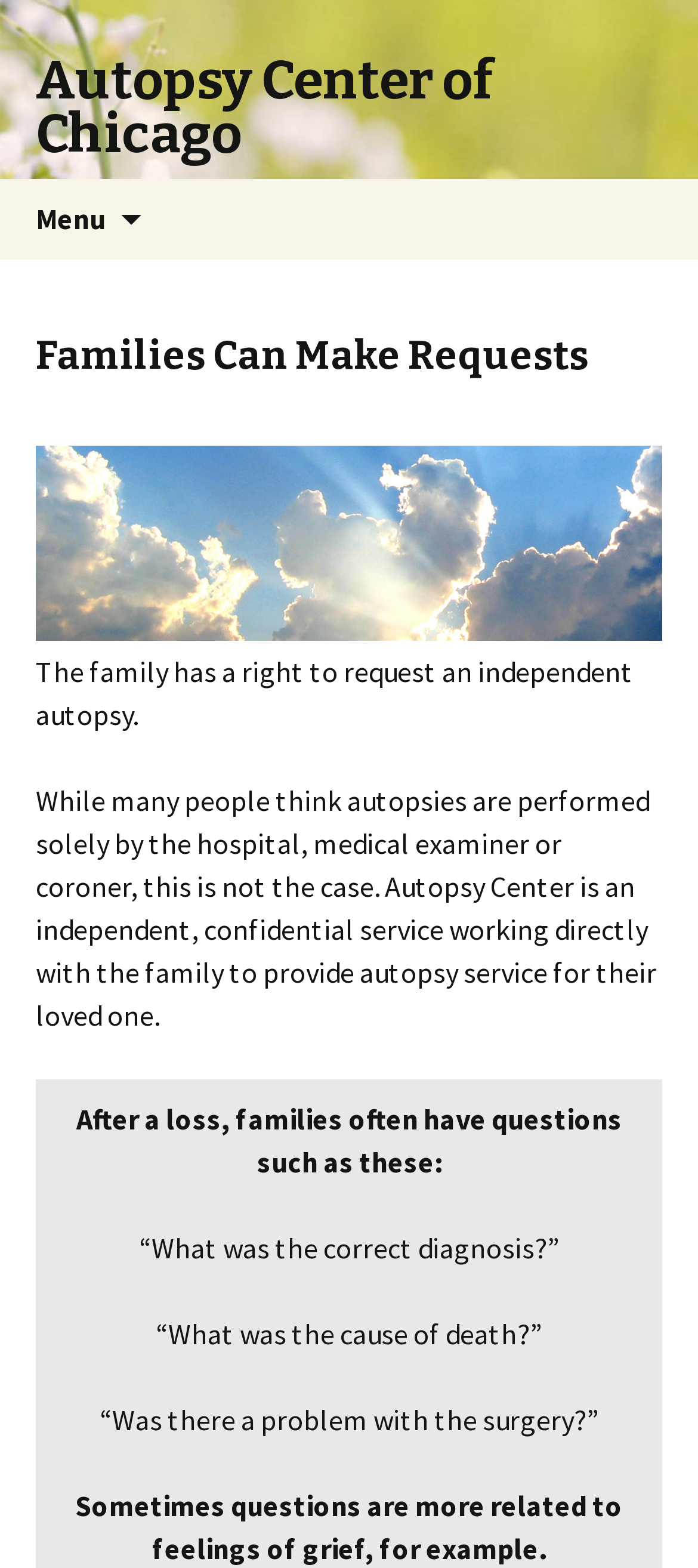What is the tone of the webpage?
From the screenshot, supply a one-word or short-phrase answer.

Informative and empathetic